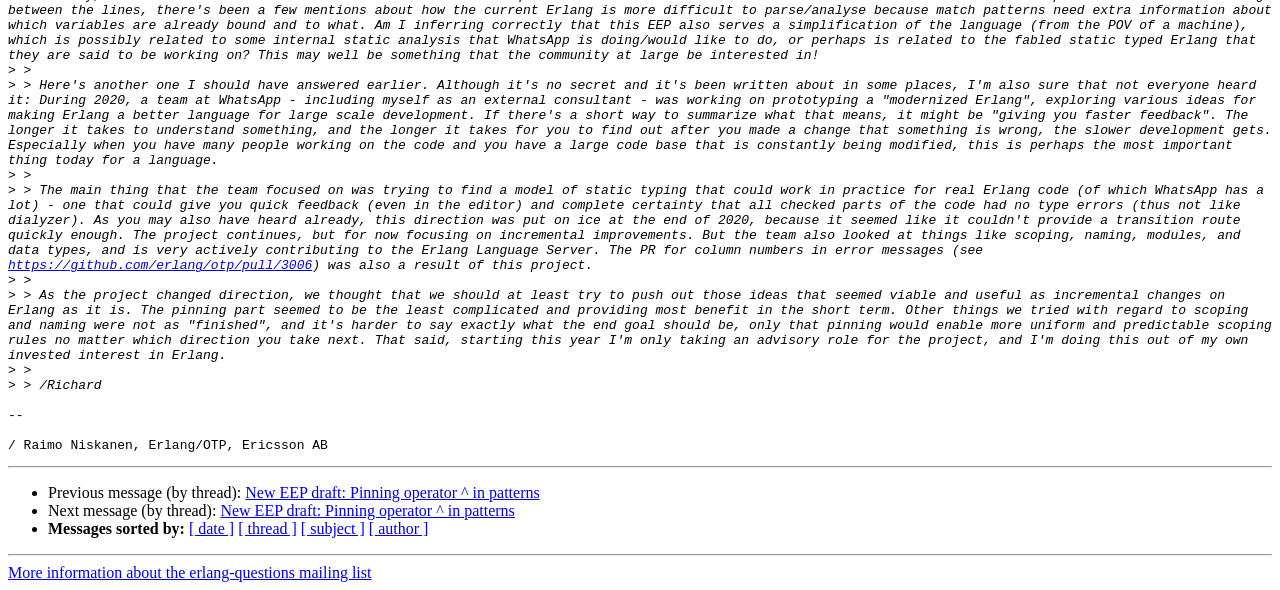What is the relationship between the author and the project?
From the image, respond using a single word or phrase.

Advisory role